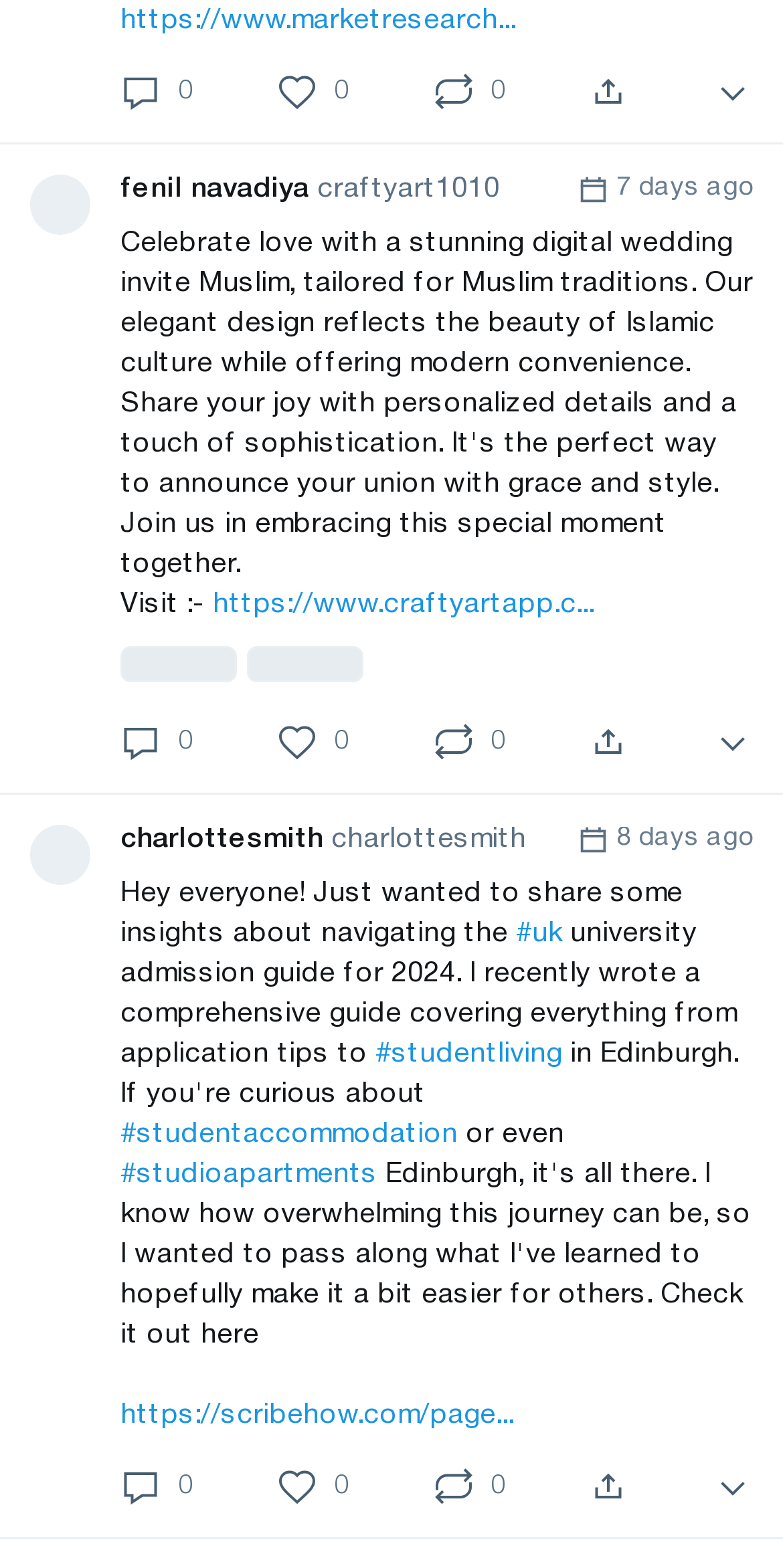Can you identify the bounding box coordinates of the clickable region needed to carry out this instruction: 'Read the university admission guide'? The coordinates should be four float numbers within the range of 0 to 1, stated as [left, top, right, bottom].

[0.154, 0.895, 0.656, 0.911]